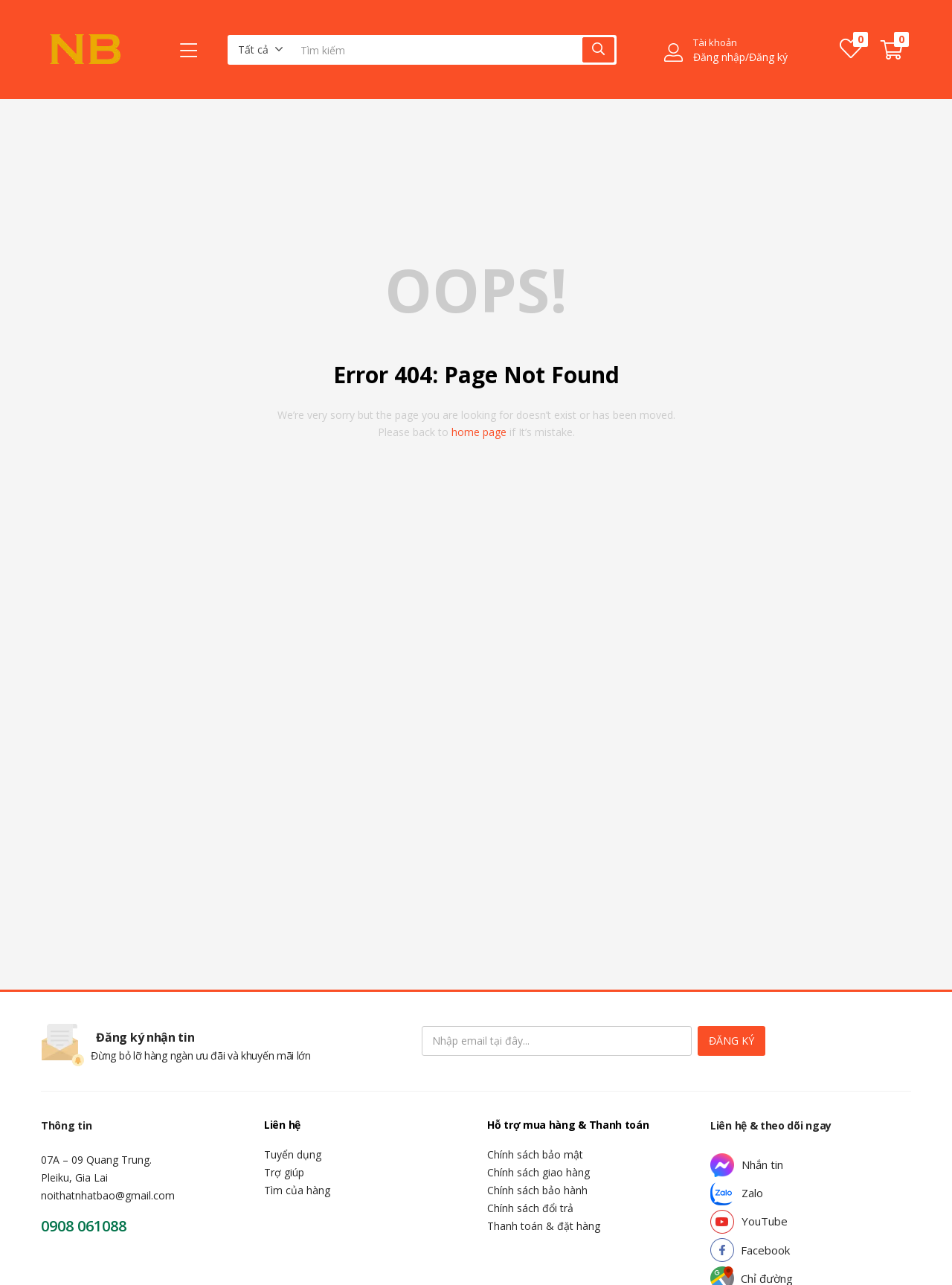Generate a thorough caption detailing the webpage content.

This webpage appears to be an error page, specifically a 404 page not found error. At the top left corner, there is a logo image and a link with a Unicode character. Next to it, there is a button with a dropdown menu and a search textbox. On the right side, there are links to "Tài khoản" (account) and a number "0".

Below the top section, there are navigation links to "Trang chủ" (home), "Sản Phẩm" (products), and "Hot Khuyến mãi" (hot promotions). 

The main content of the page is an error message, which is divided into two sections. The first section has a heading "OOPS!" and a subheading "Error 404: Page Not Found". Below it, there is a paragraph of text explaining that the page does not exist or has been moved, with a link to the home page.

The second section has a heading "Đã xem gần đây" (recently viewed) and appears to be a call-to-action to register for newsletters or promotions. There is a textbox to enter an email address and a button to submit.

At the bottom of the page, there are several sections of information, including "Thông tin" (information) with the company's address, email, and phone number, "Liên hệ" (contact) with links to recruitment, help, and store finder, and "Hỗ trợ mua hàng & Thanh toán" (purchase and payment support) with links to various policies. There is also a section "Liên hệ & theo dõi ngay" (contact and follow us) with links to social media platforms and a map direction link.

Finally, at the very bottom of the page, there is a link to scroll back to the top.